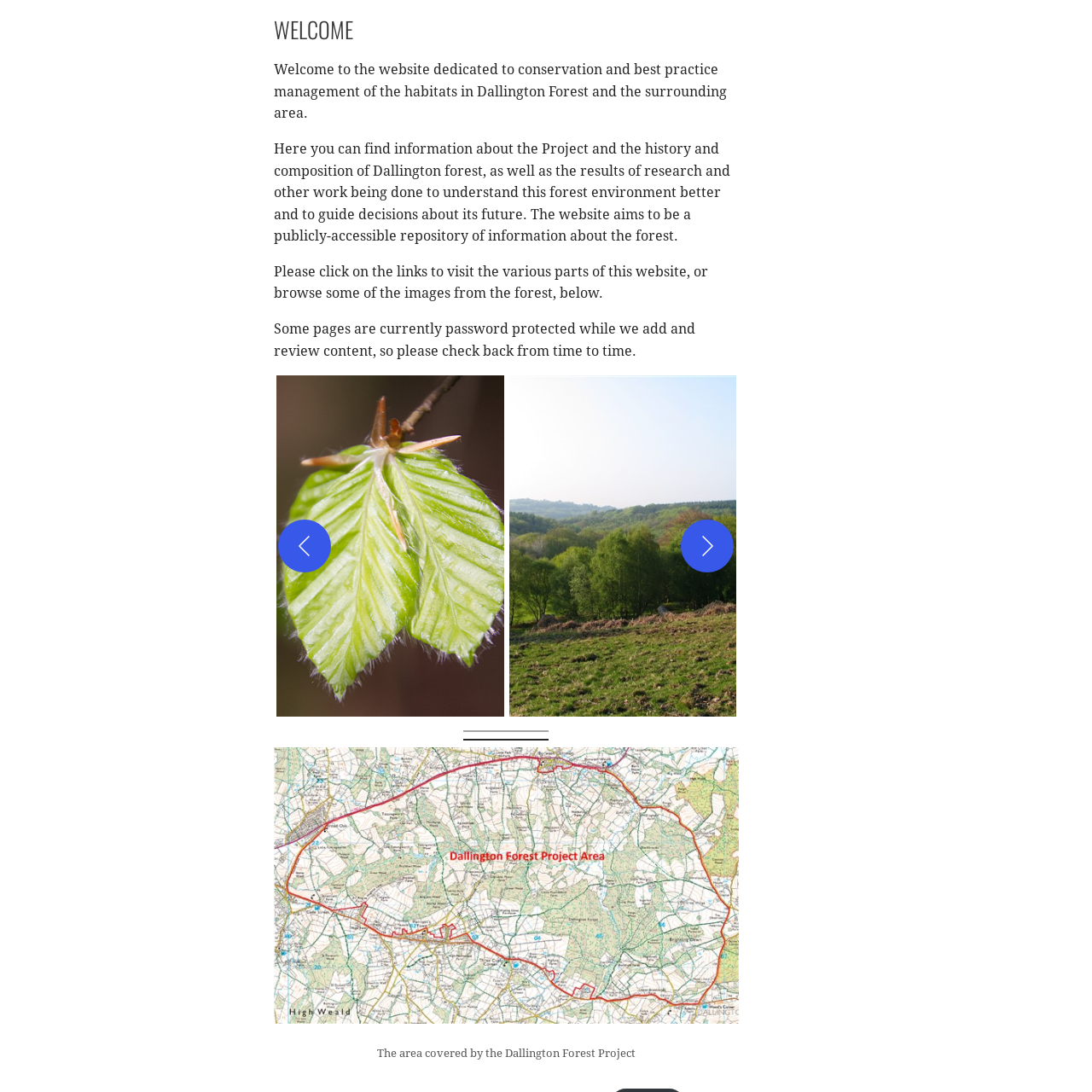Focus your attention on the image enclosed by the red boundary and provide a thorough answer to the question that follows, based on the image details: What is the likely purpose of the icon?

The caption suggests that the icon likely serves as part of an engaging carousel gallery that showcases images from the forest, inviting viewers to appreciate the natural beauty and significance of this area.